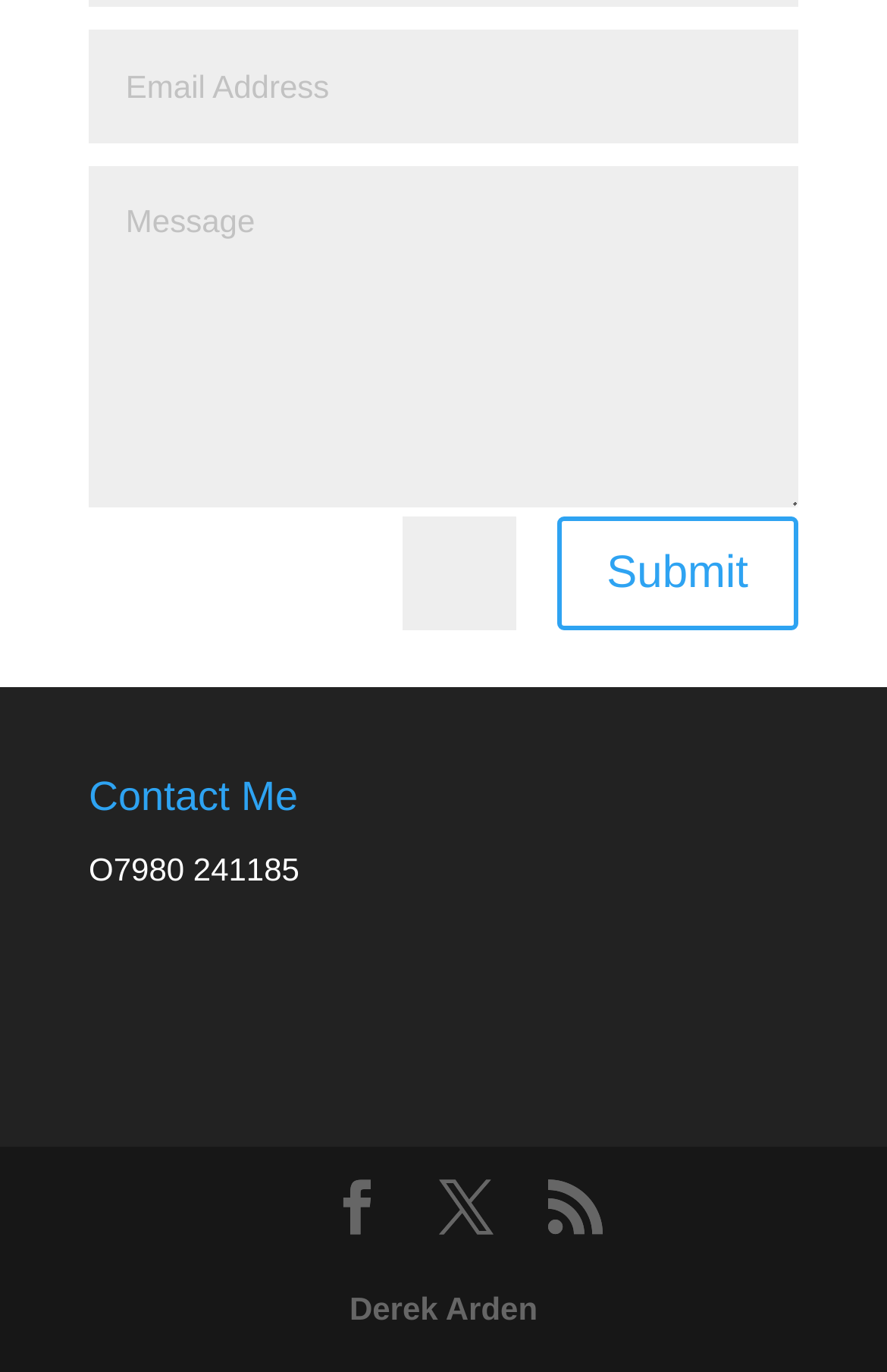Answer the following in one word or a short phrase: 
What is the name of the person in the contact information?

Derek Arden